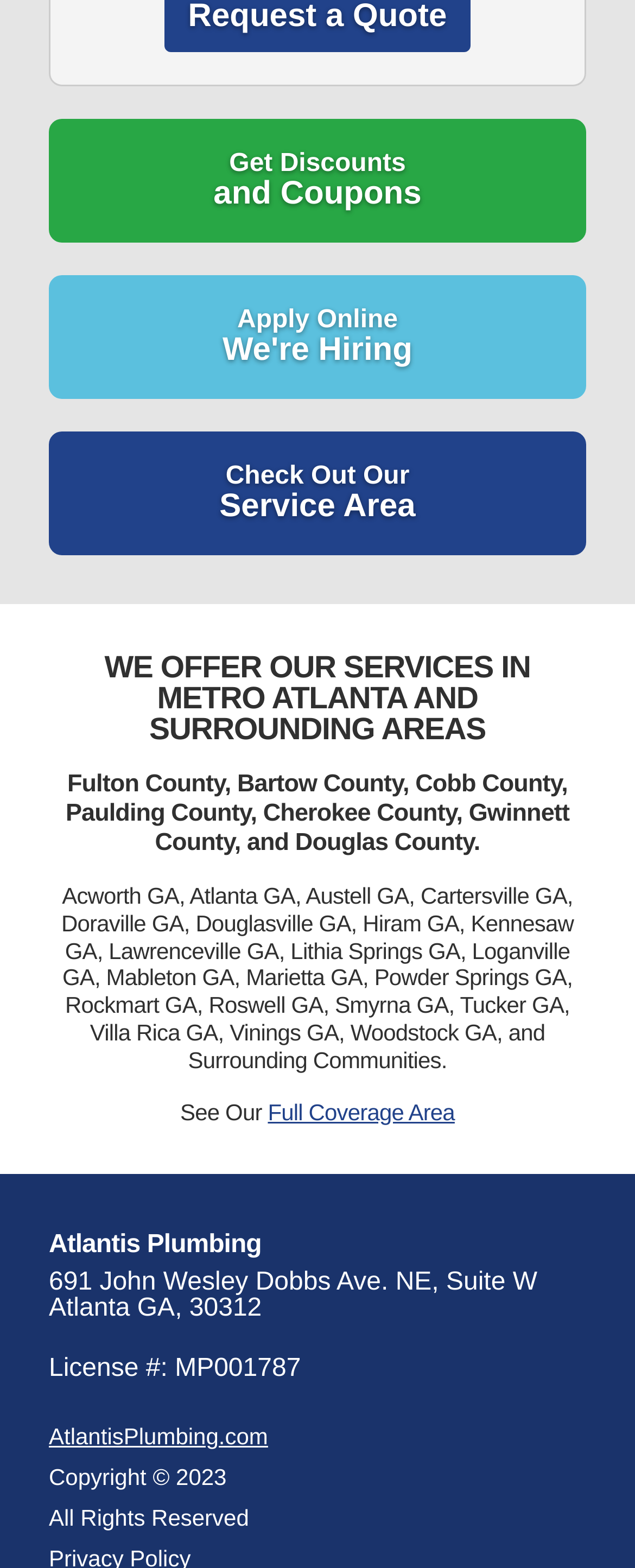Determine the bounding box for the described UI element: "Landing Pages".

None